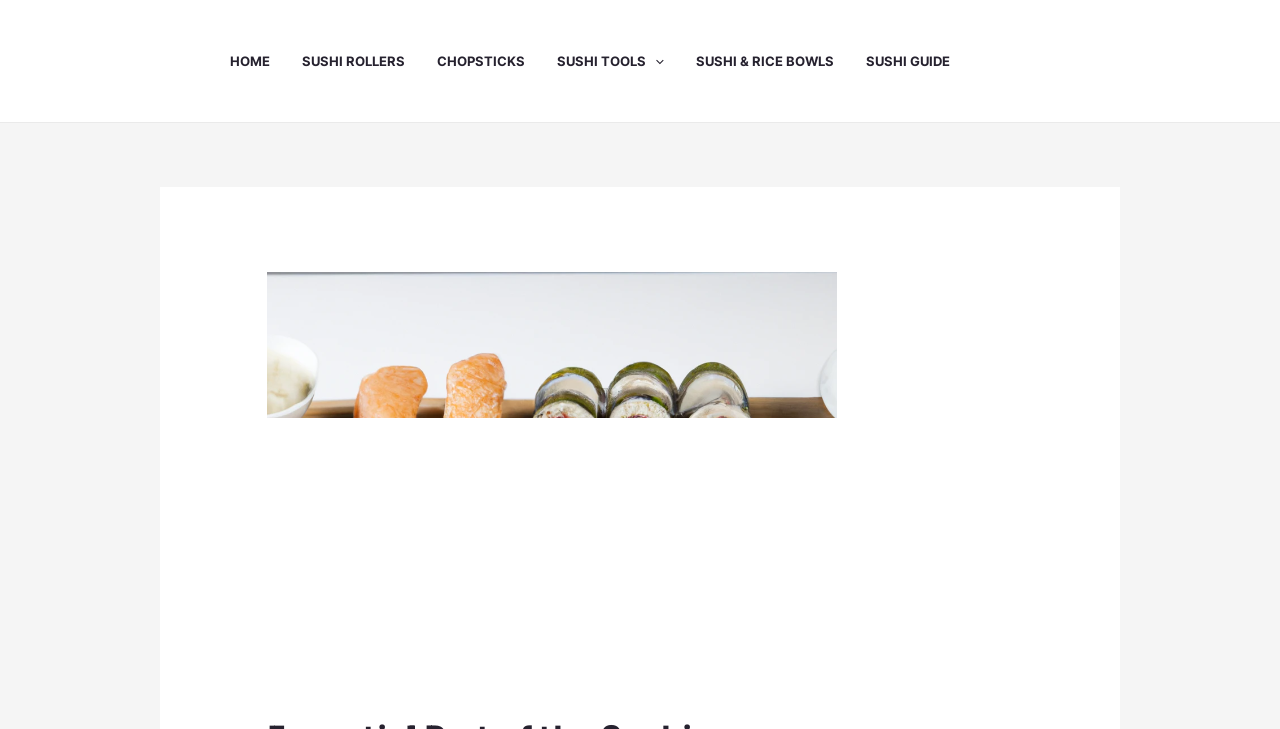Identify the bounding box coordinates for the UI element described as follows: "Home". Ensure the coordinates are four float numbers between 0 and 1, formatted as [left, top, right, bottom].

[0.18, 0.015, 0.236, 0.152]